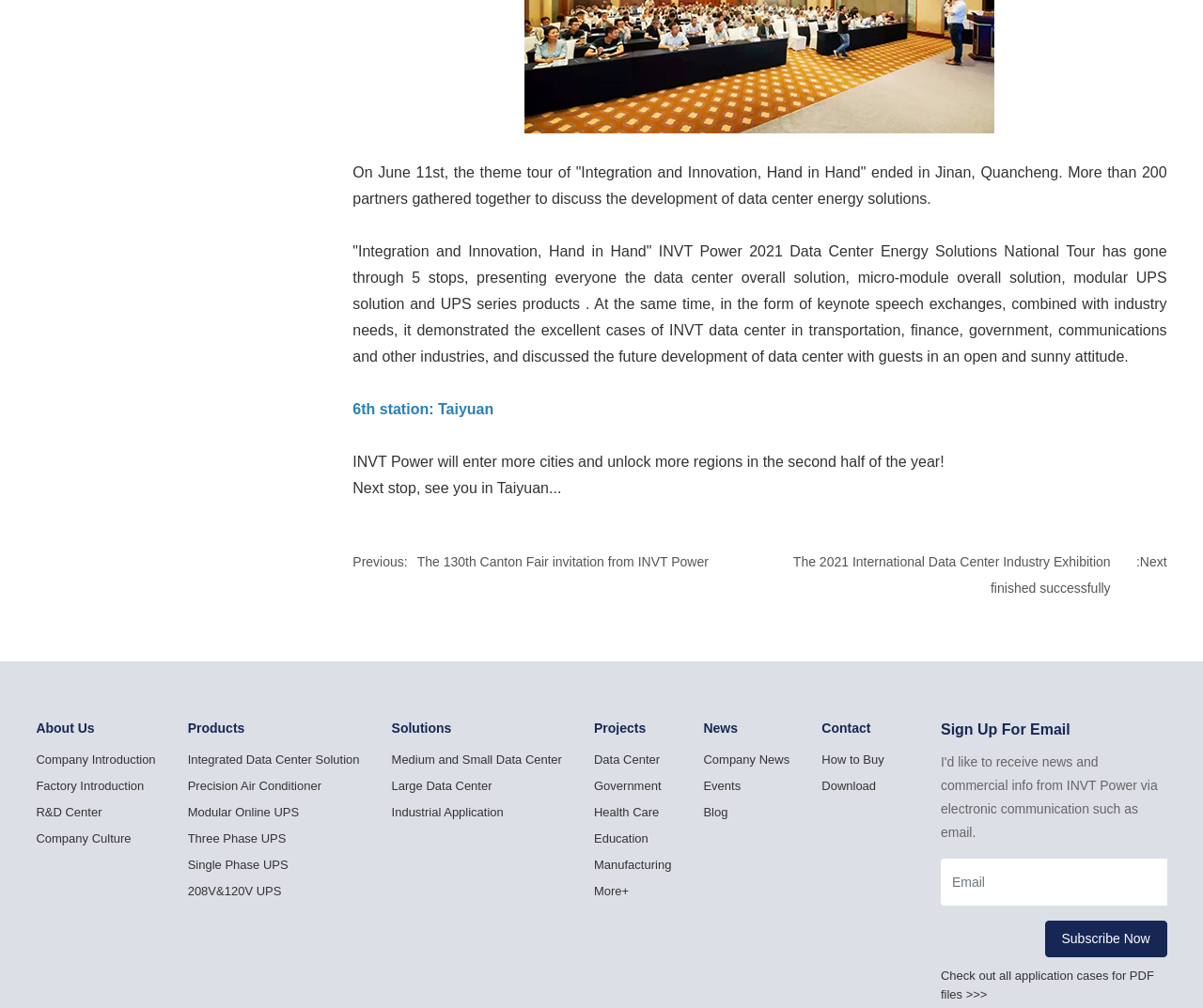Please respond to the question with a concise word or phrase:
What is the purpose of the coaching service mentioned on the webpage?

To help entrepreneurs be more productive and efficient